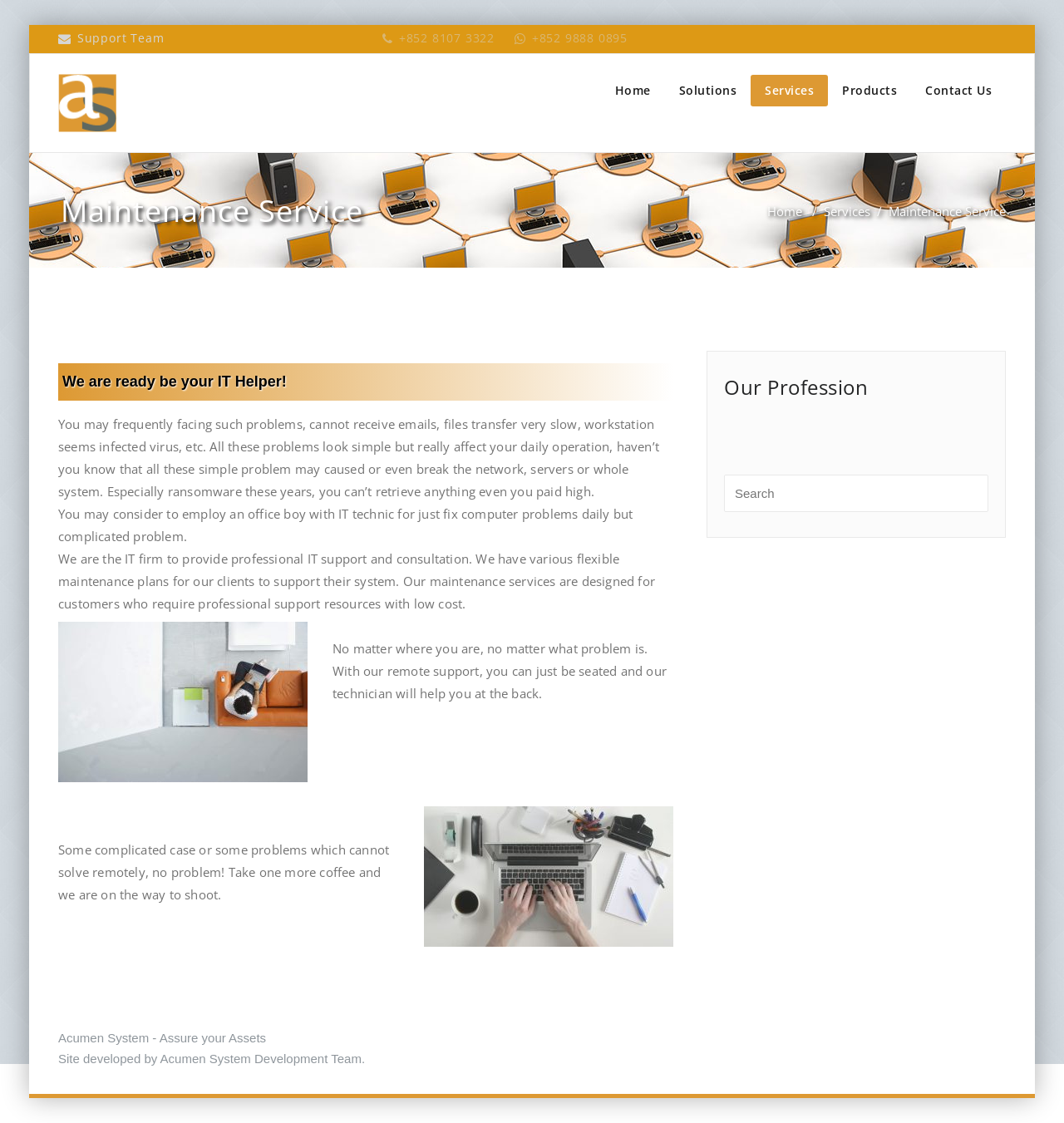Please find the bounding box coordinates (top-left x, top-left y, bottom-right x, bottom-right y) in the screenshot for the UI element described as follows: Home

[0.564, 0.067, 0.625, 0.095]